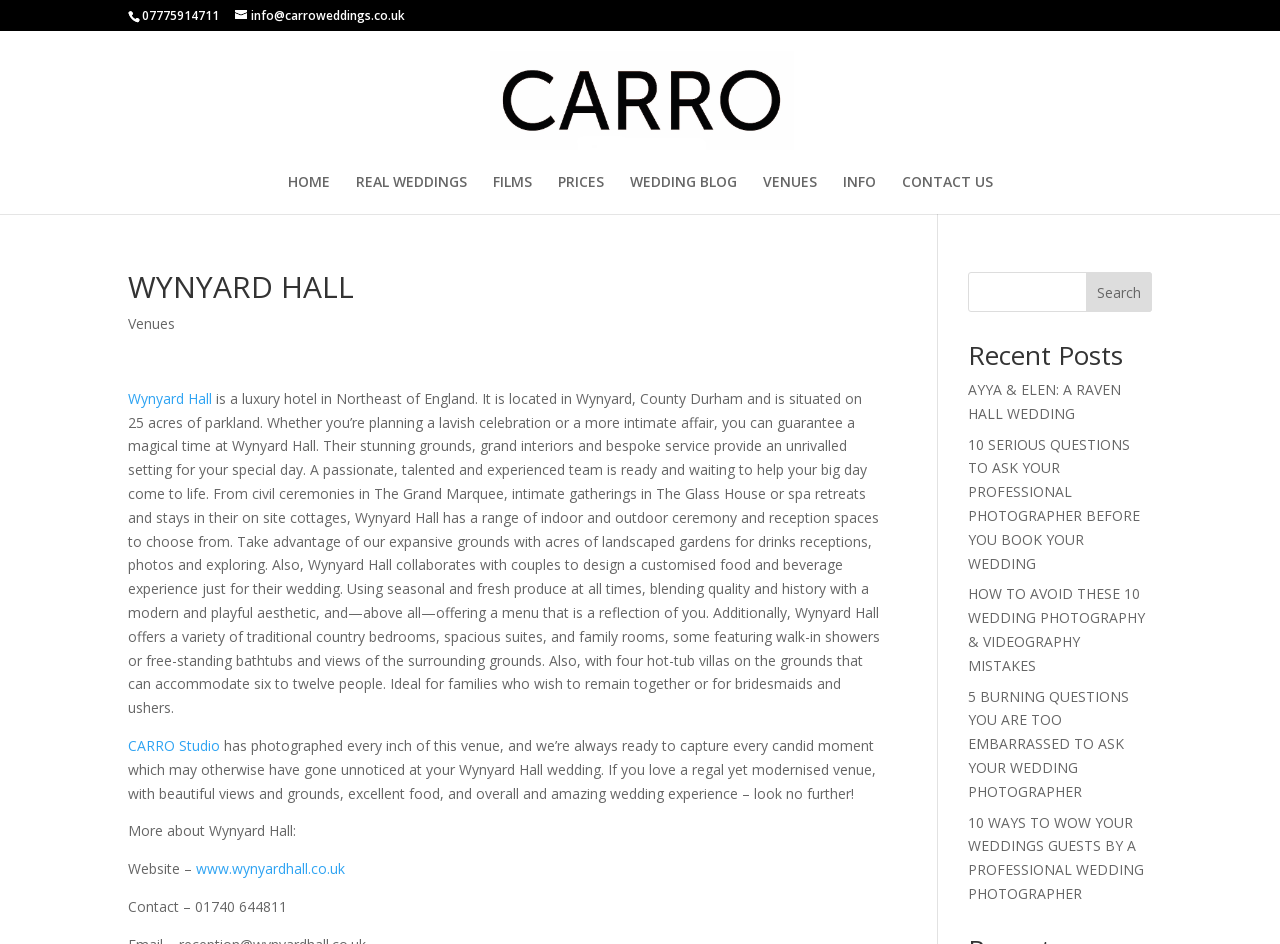Please locate the bounding box coordinates of the element that needs to be clicked to achieve the following instruction: "Call the photographer". The coordinates should be four float numbers between 0 and 1, i.e., [left, top, right, bottom].

[0.111, 0.007, 0.171, 0.025]